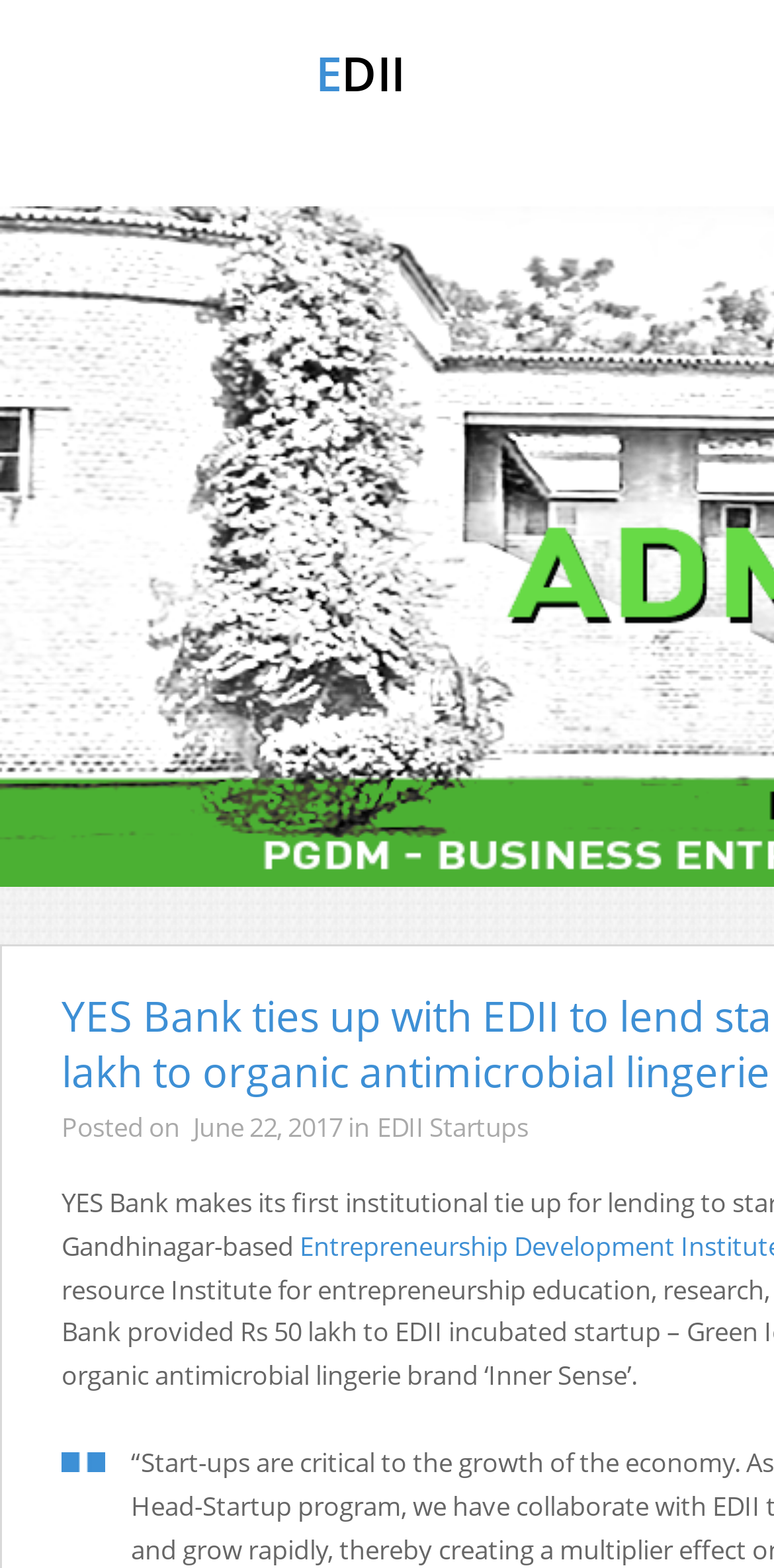When was the article posted?
Provide a concise answer using a single word or phrase based on the image.

June 22, 2017